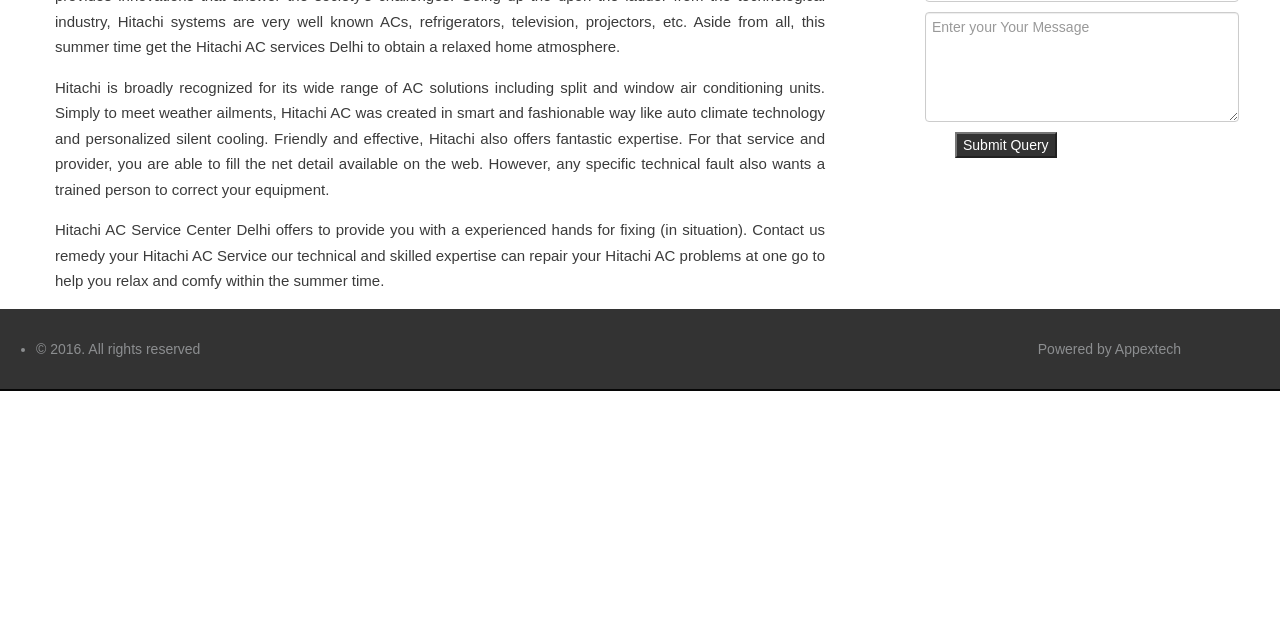Find the bounding box coordinates for the HTML element described in this sentence: "name="q_Requirements" placeholder="Enter your Your Message"". Provide the coordinates as four float numbers between 0 and 1, in the format [left, top, right, bottom].

[0.723, 0.018, 0.968, 0.19]